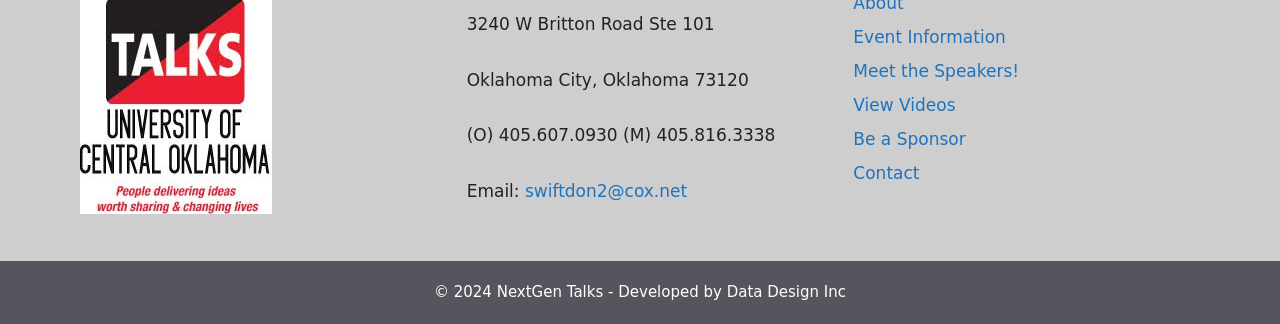Please provide a brief answer to the question using only one word or phrase: 
What is the name of the company that developed the website?

Data Design Inc